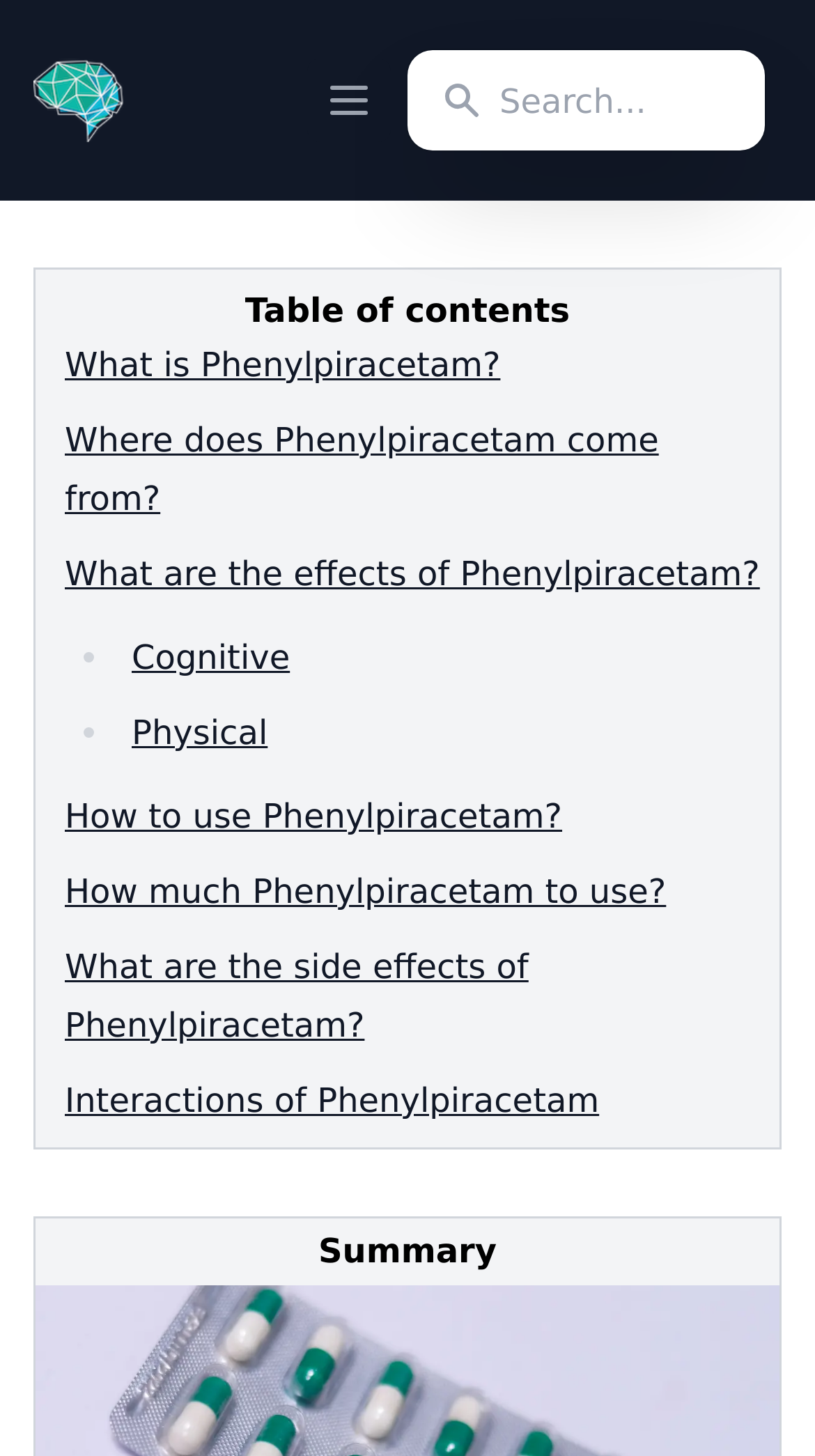Find and indicate the bounding box coordinates of the region you should select to follow the given instruction: "Read the summary".

[0.391, 0.845, 0.609, 0.873]